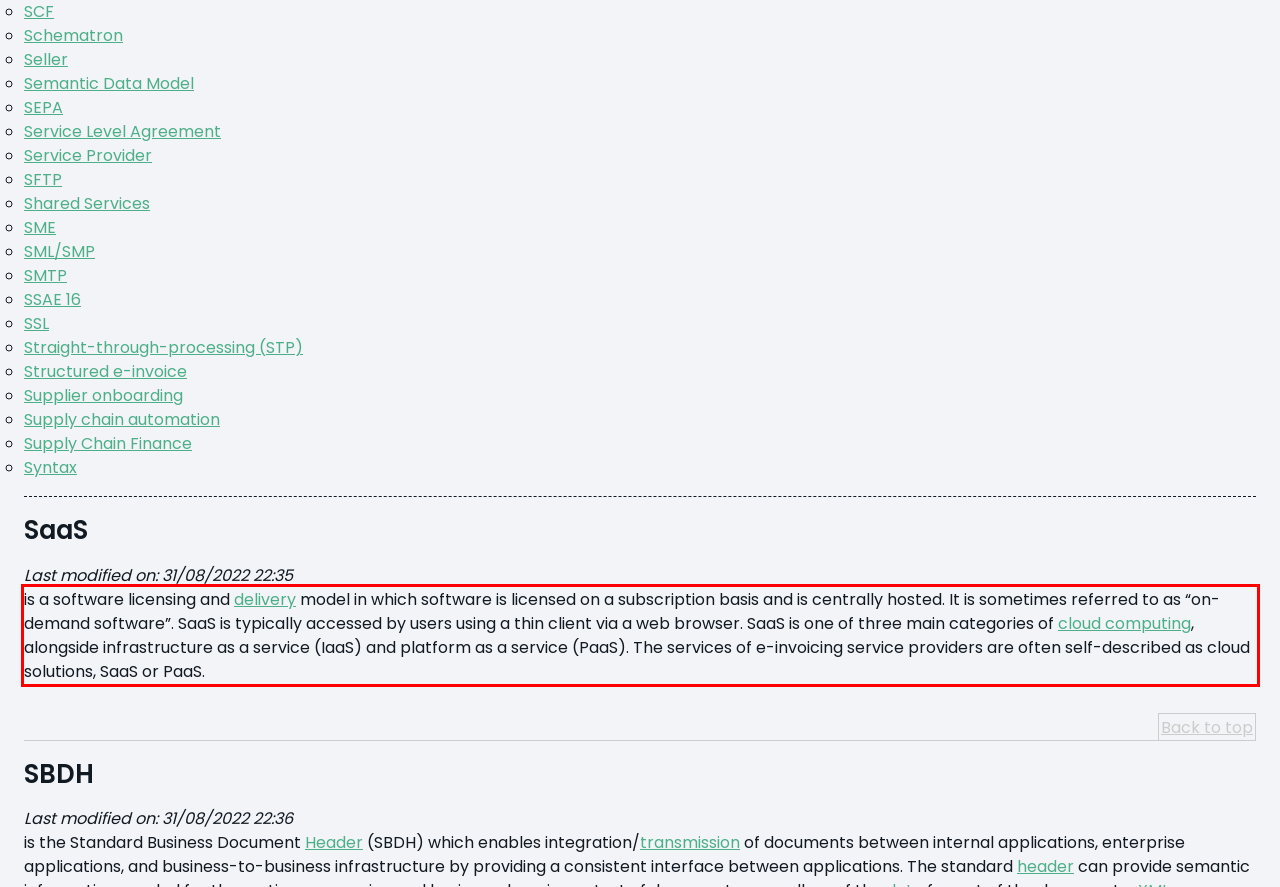Examine the screenshot of the webpage, locate the red bounding box, and perform OCR to extract the text contained within it.

is a software licensing and delivery model in which software is licensed on a subscription basis and is centrally hosted. It is sometimes referred to as “on-demand software”. SaaS is typically accessed by users using a thin client via a web browser. SaaS is one of three main categories of cloud computing, alongside infrastructure as a service (IaaS) and platform as a service (PaaS). The services of e-invoicing service providers are often self-described as cloud solutions, SaaS or PaaS.